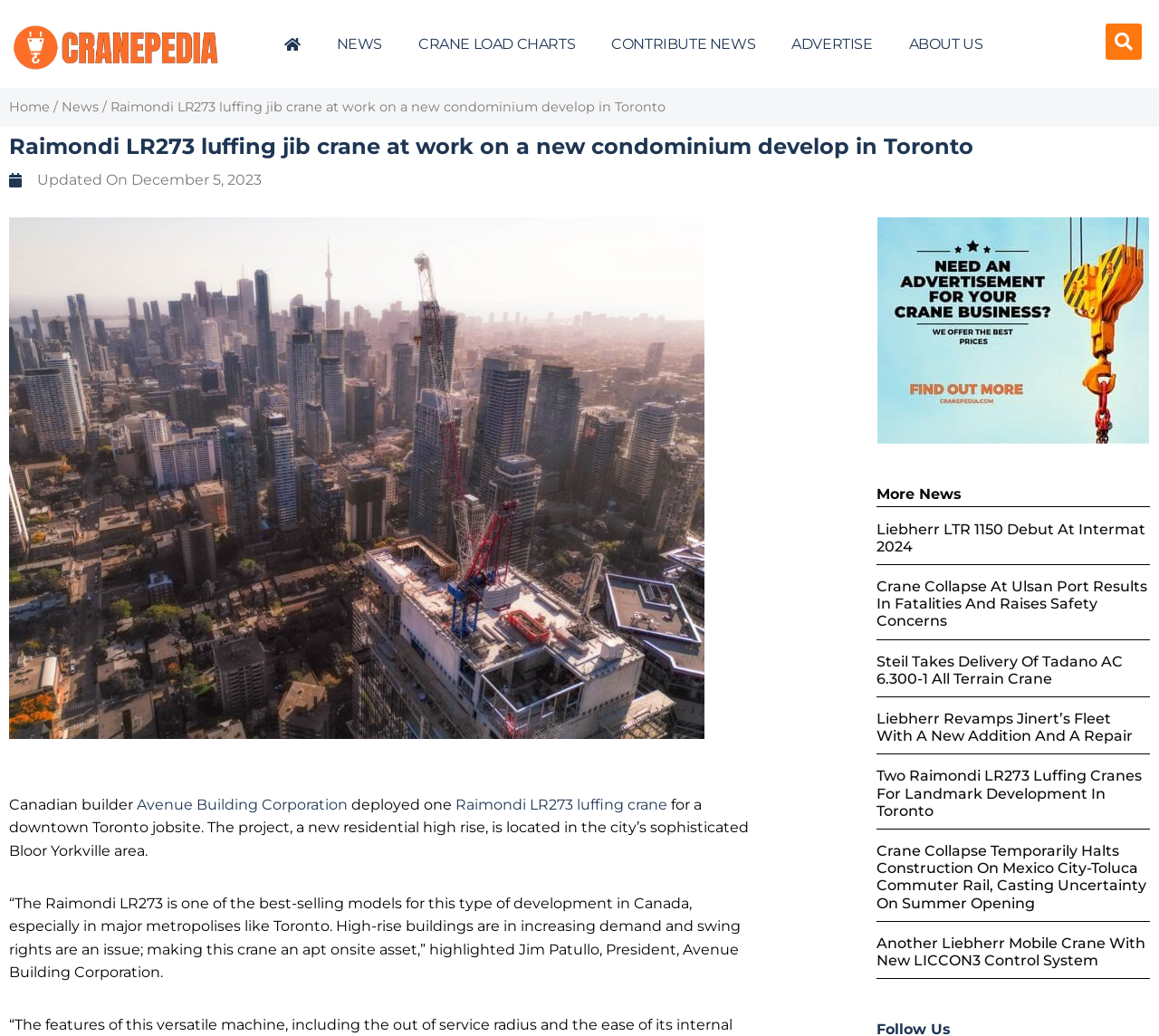Find the bounding box coordinates for the UI element whose description is: "About Us". The coordinates should be four float numbers between 0 and 1, in the format [left, top, right, bottom].

[0.768, 0.023, 0.864, 0.062]